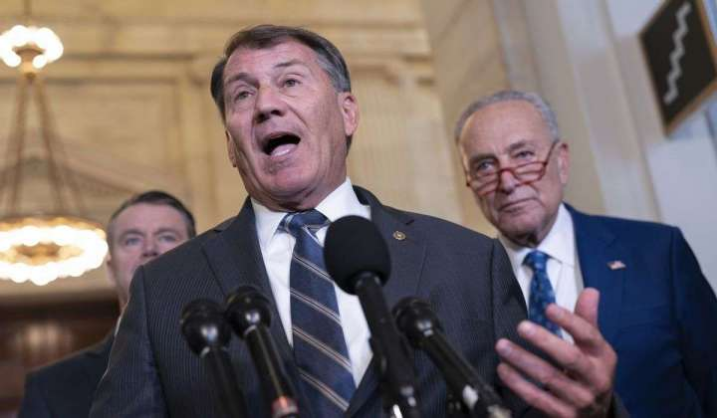Break down the image and describe every detail you can observe.

In this image, U.S. Senator Mike Rounds is seen passionately speaking at a press conference, advocating for a pause on federal regulations regarding artificial intelligence. He emphasizes the importance of awaiting congressional action before imposing any restrictions. Behind him, Senate Majority Leader Chuck Schumer listens intently, highlighting the ongoing dialogue and potential legislative conflicts regarding AI governance. The setting appears to be a formal governmental environment, indicative of the serious discussions surrounding technology policy and its implications for innovation and competition on a global scale.